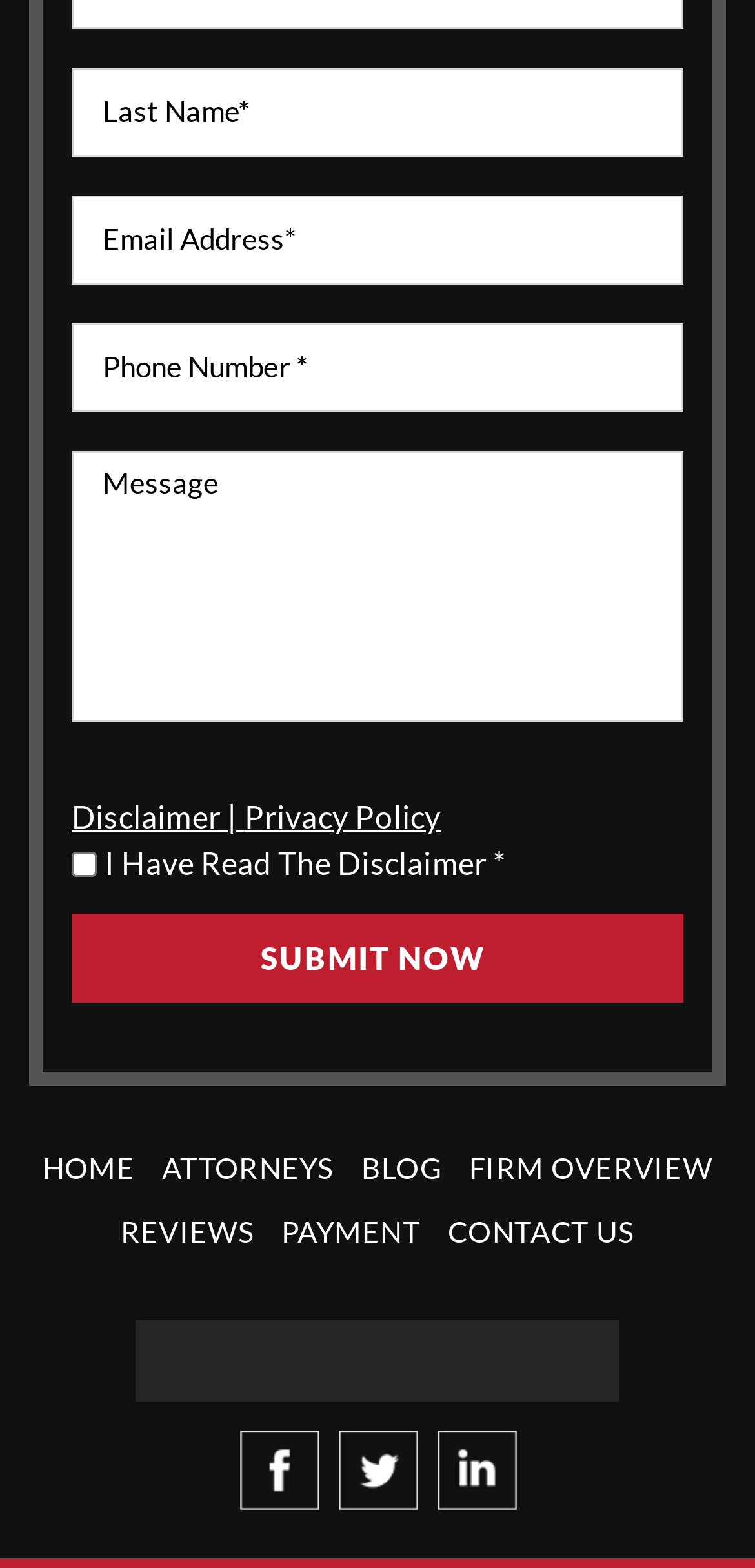Using the webpage screenshot and the element description Home, determine the bounding box coordinates. Specify the coordinates in the format (top-left x, top-left y, bottom-right x, bottom-right y) with values ranging from 0 to 1.

[0.056, 0.734, 0.179, 0.755]